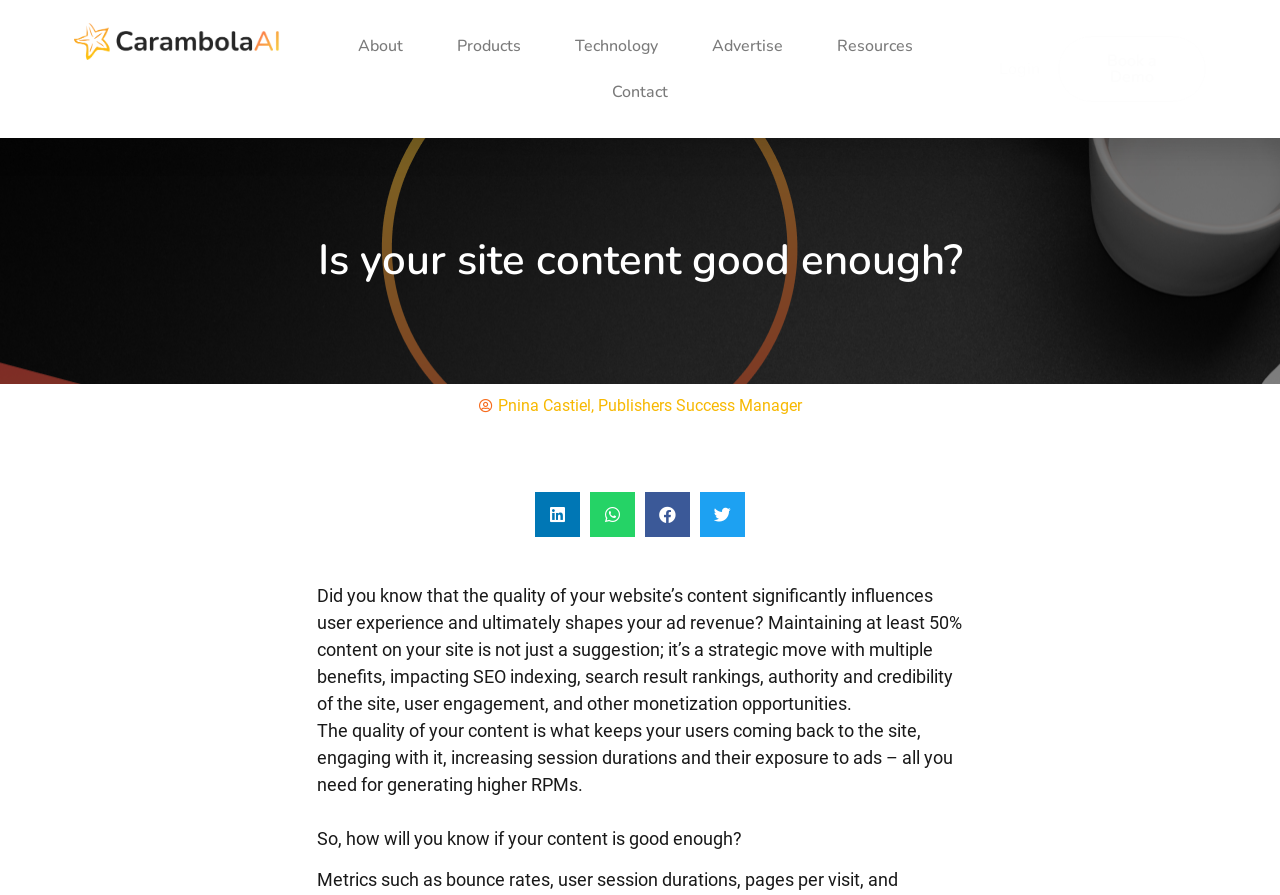Can you specify the bounding box coordinates for the region that should be clicked to fulfill this instruction: "Visit https://covid-19.ontario.ca/school-screening/".

None